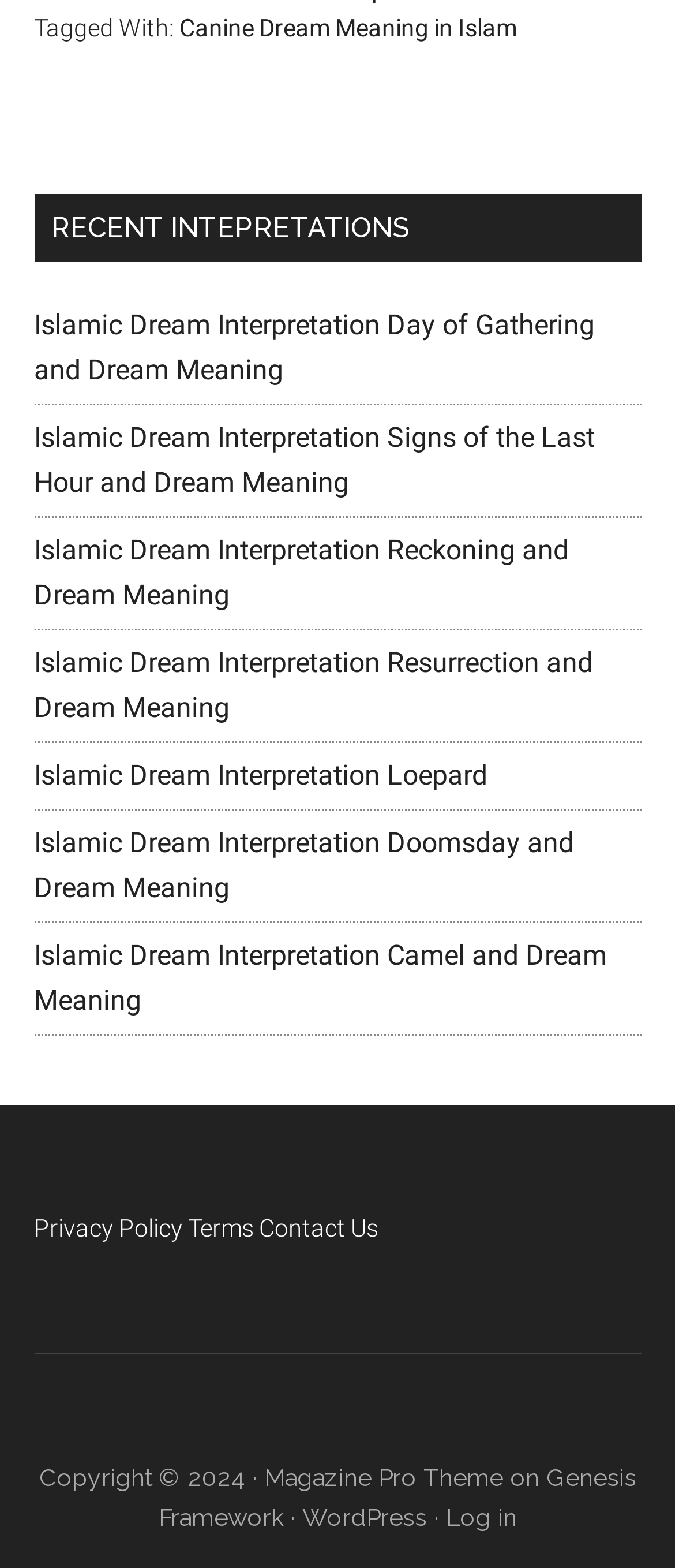What is the purpose of the 'Contact Us' link?
Provide a comprehensive and detailed answer to the question.

The 'Contact Us' link is typically used to allow users to get in touch with the website owners or administrators. This link is usually used to provide feedback, ask questions, or report issues with the website. Therefore, the purpose of the 'Contact Us' link is to facilitate communication between the website and its users.